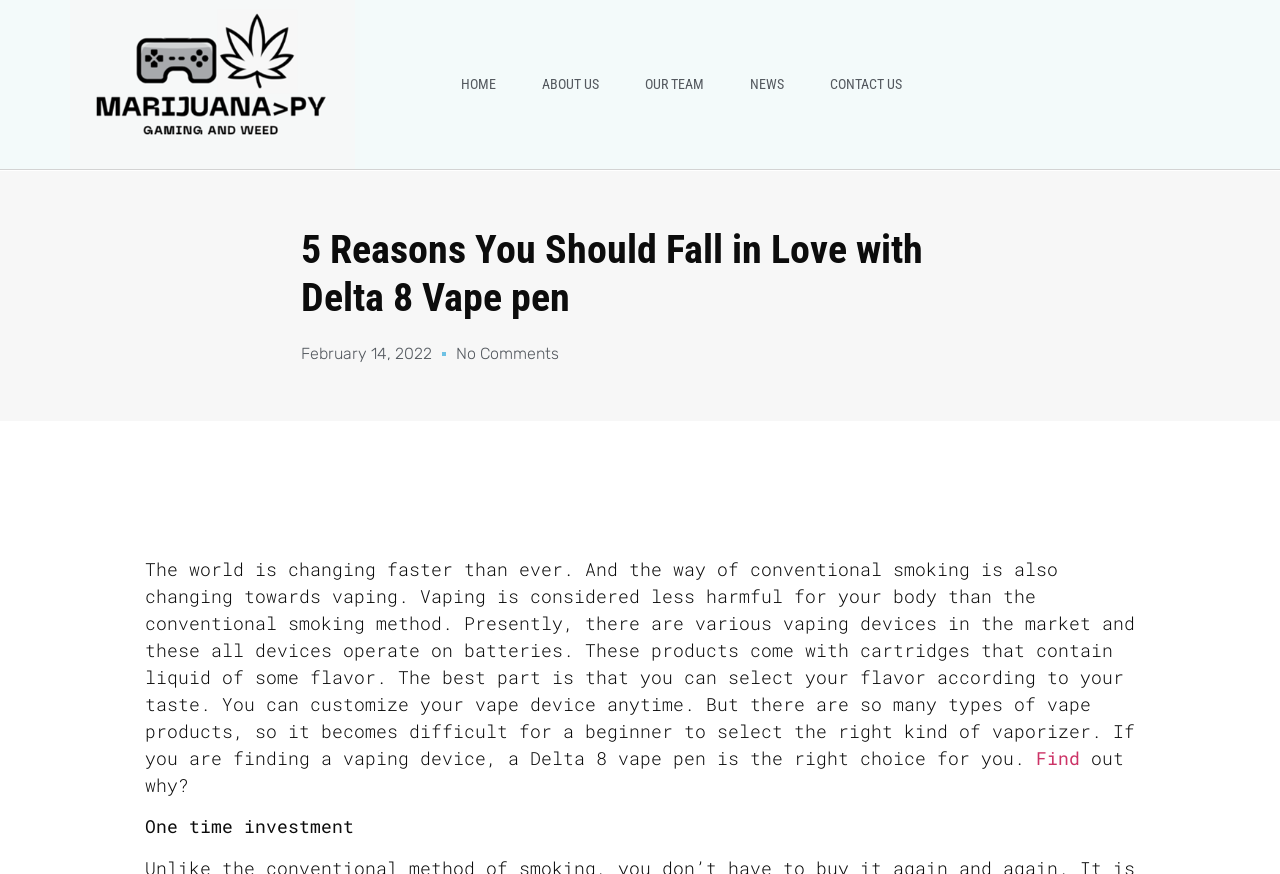Could you highlight the region that needs to be clicked to execute the instruction: "View the image of marijuana PY logo"?

[0.055, 0.0, 0.277, 0.193]